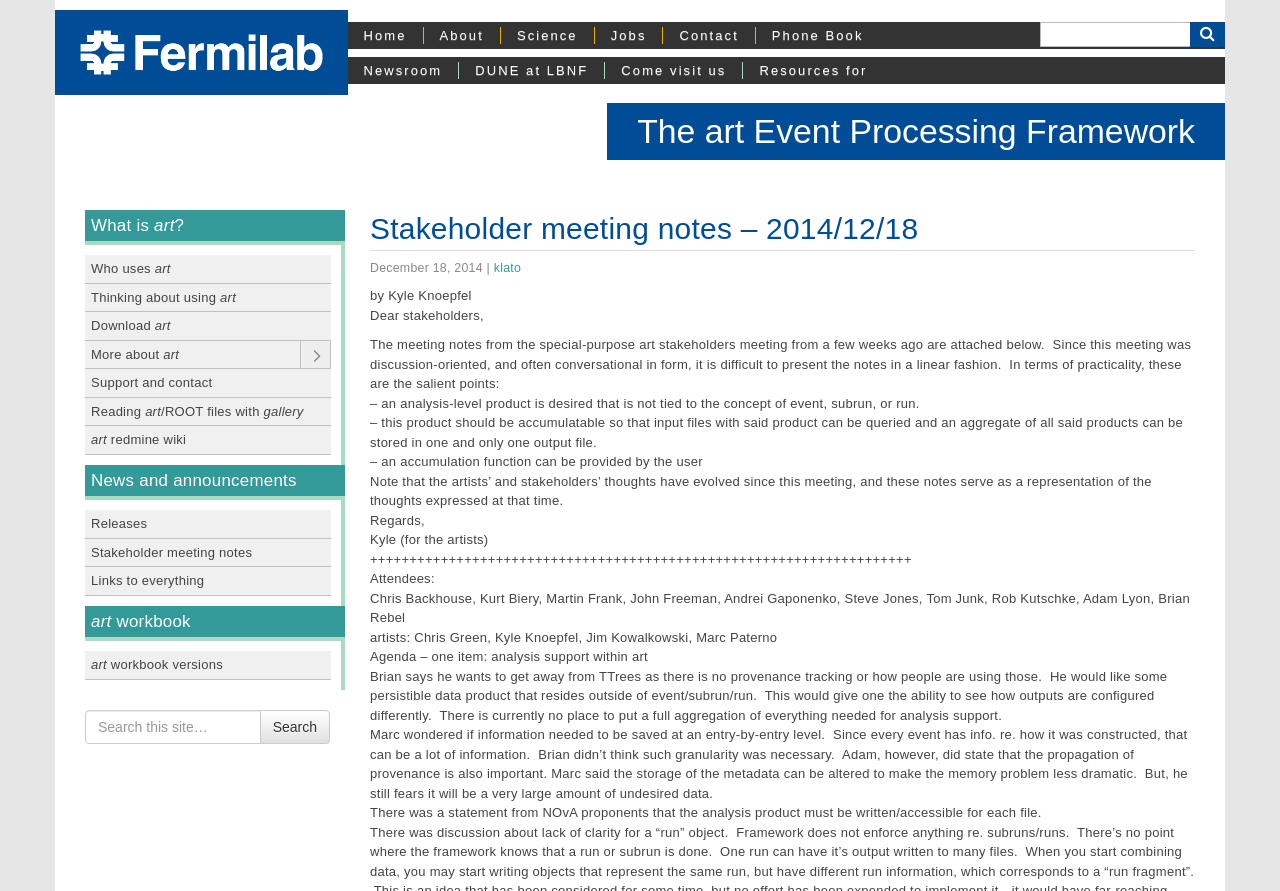Using the provided description art workbook versions, find the bounding box coordinates for the UI element. Provide the coordinates in (top-left x, top-left y, bottom-right x, bottom-right y) format, ensuring all values are between 0 and 1.

[0.066, 0.731, 0.259, 0.763]